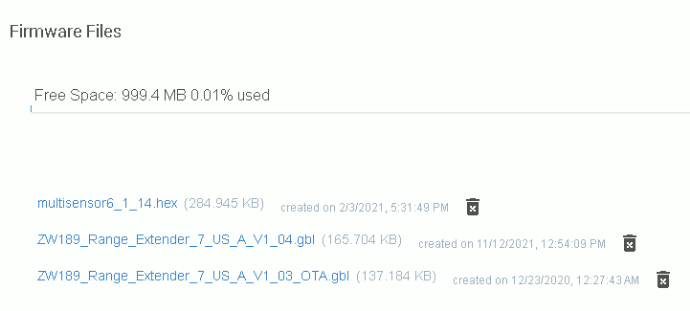Analyze the image and answer the question with as much detail as possible: 
What percentage of storage is utilized?

According to the status bar, it shows 999.4 MB free with only 0.01% utilized, indicating a very small percentage of storage is being used.